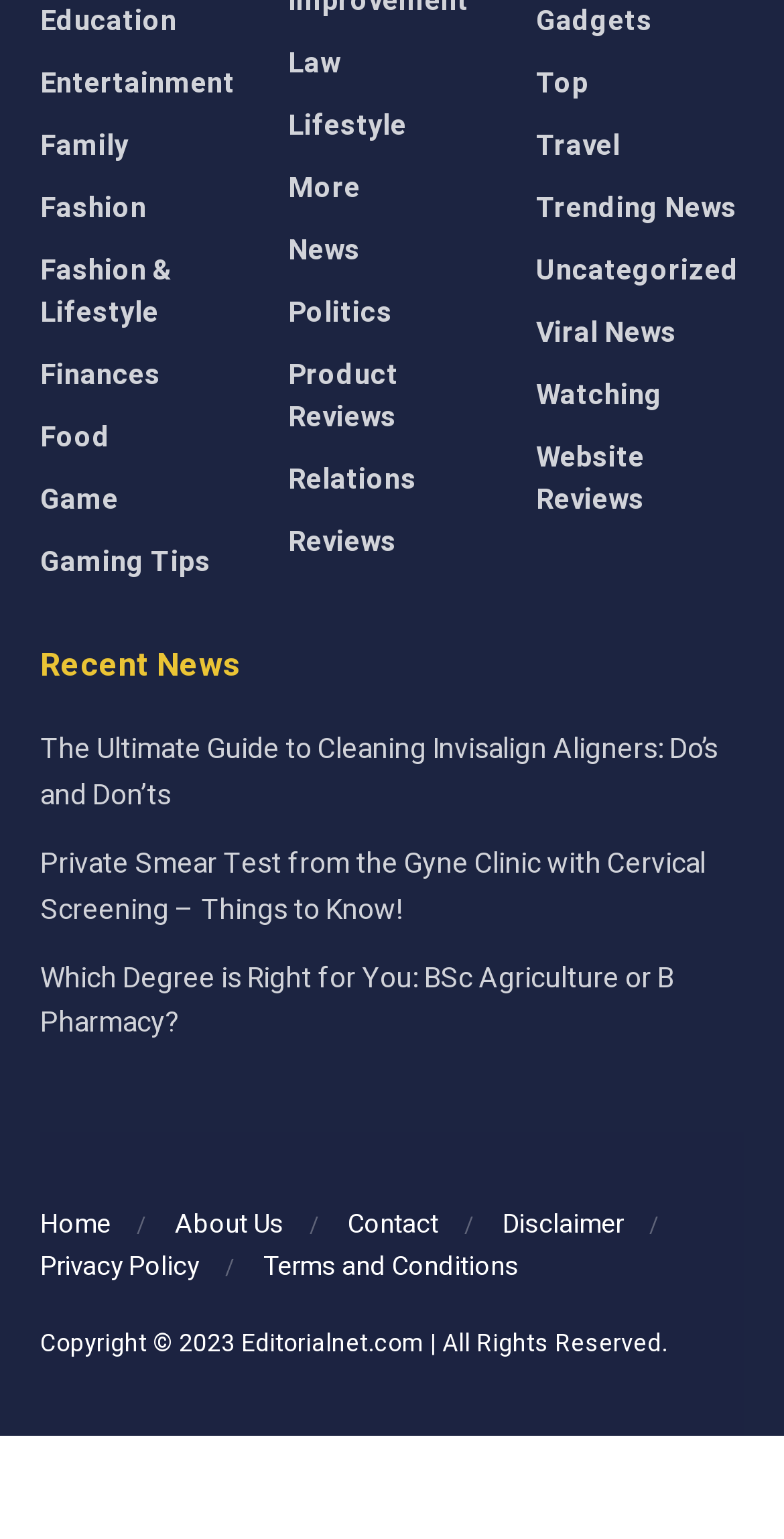Determine the bounding box coordinates of the region to click in order to accomplish the following instruction: "Contact the seller". Provide the coordinates as four float numbers between 0 and 1, specifically [left, top, right, bottom].

None